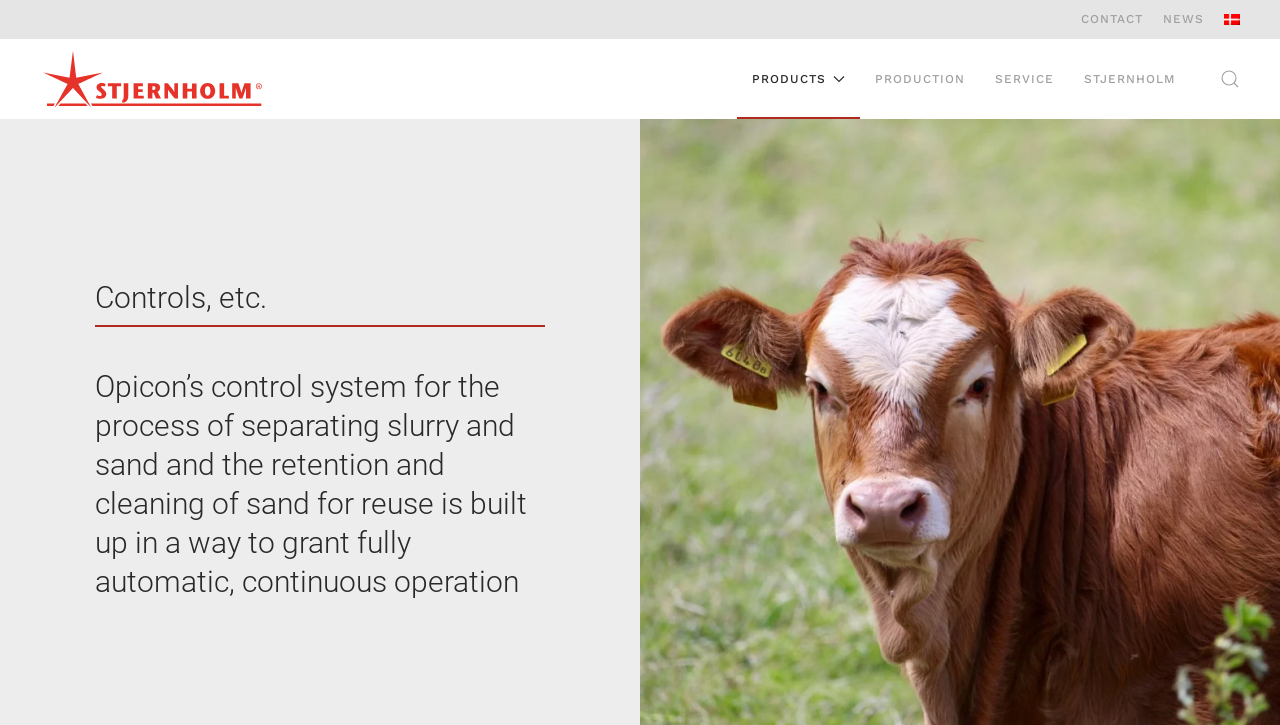Identify the bounding box coordinates of the section that should be clicked to achieve the task described: "Click CONTACT".

[0.844, 0.014, 0.893, 0.04]